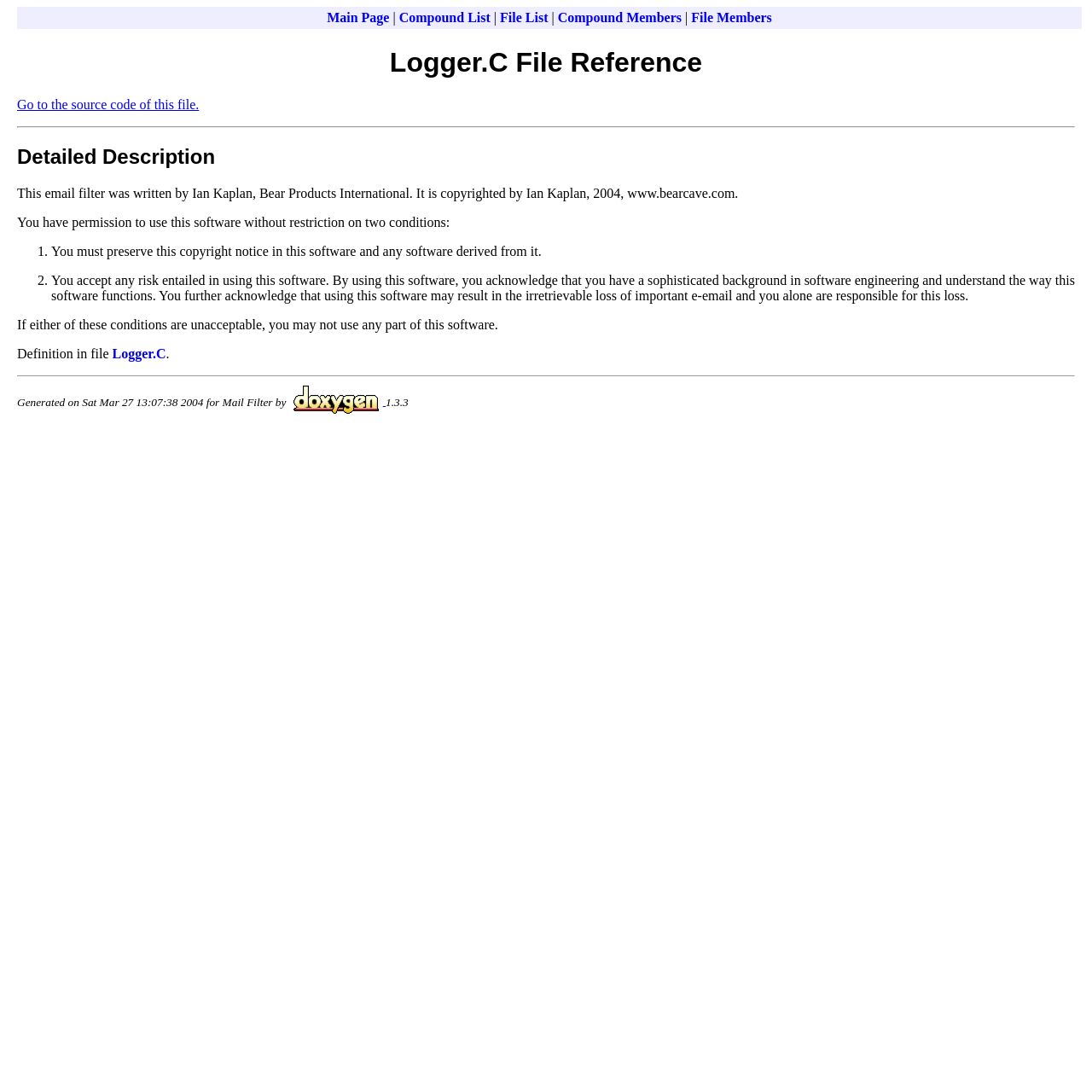Examine the screenshot and answer the question in as much detail as possible: What is the name of the tool used to generate the webpage?

The answer can be found in the link 'doxygen' at the bottom of the webpage, which suggests that the webpage was generated using the doxygen tool.